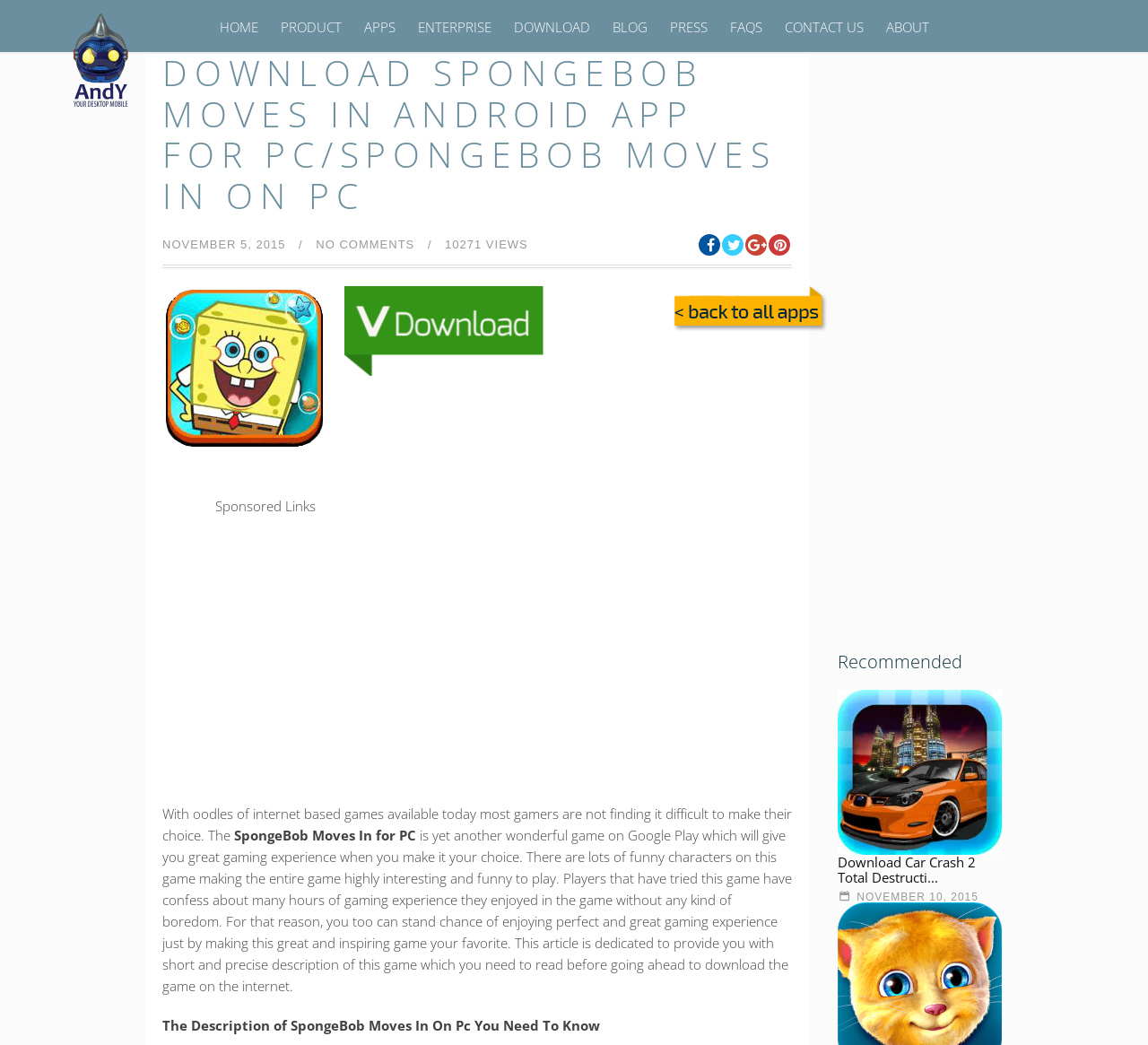Please answer the following question using a single word or phrase: 
How many views does the article have?

10271